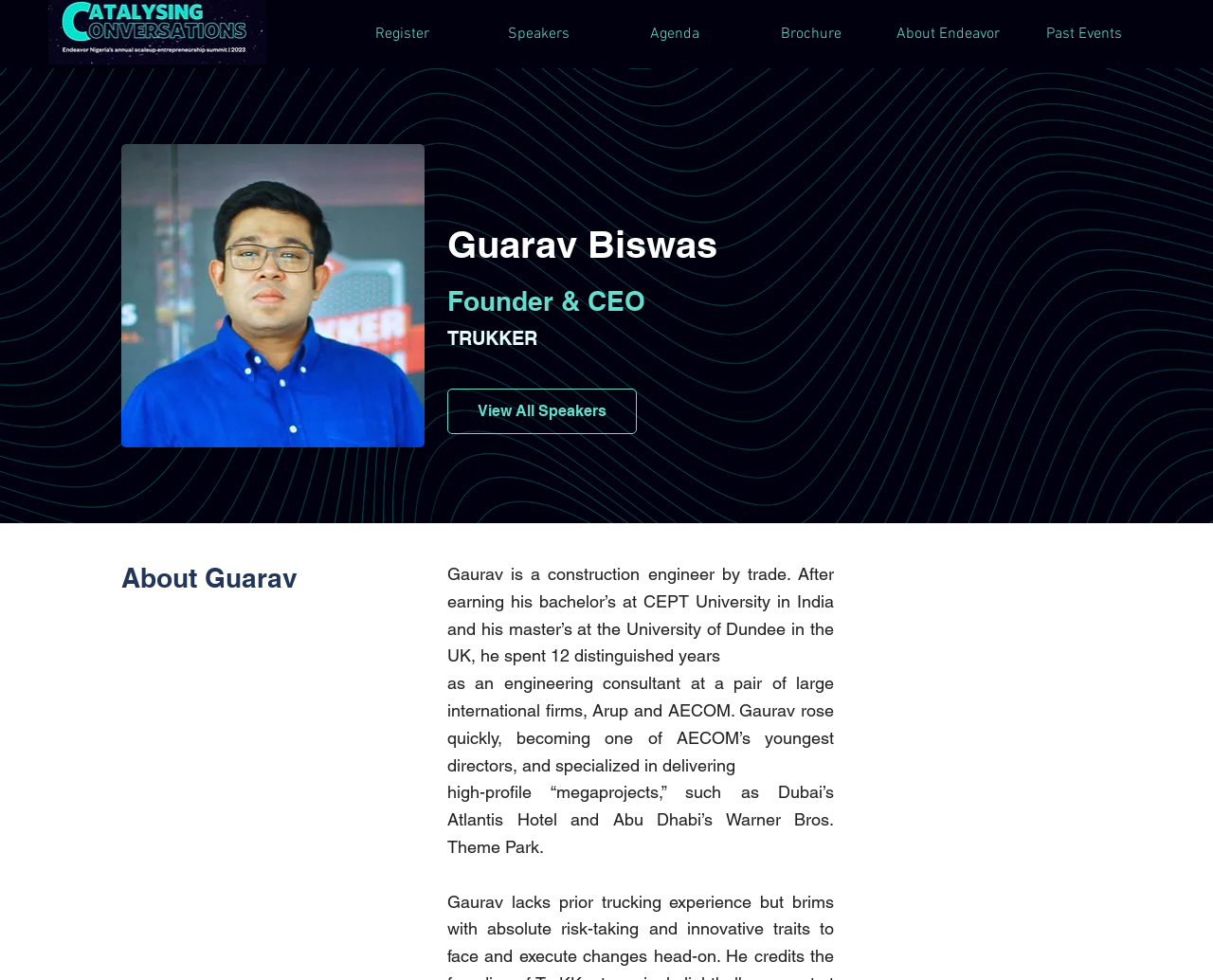Using the provided element description, identify the bounding box coordinates as (top-left x, top-left y, bottom-right x, bottom-right y). Ensure all values are between 0 and 1. Description: About Endeavor

[0.725, 0.012, 0.838, 0.058]